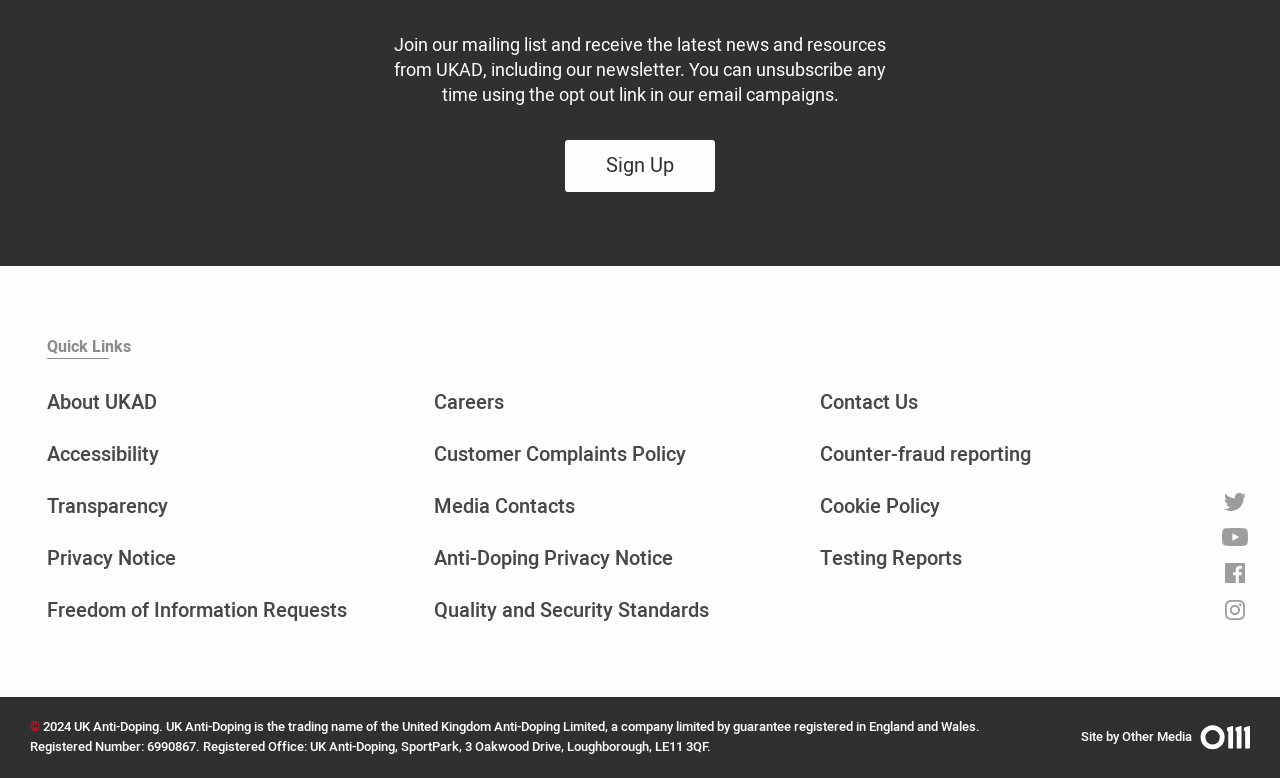Please find the bounding box coordinates of the element that you should click to achieve the following instruction: "Contact UKAD". The coordinates should be presented as four float numbers between 0 and 1: [left, top, right, bottom].

[0.641, 0.497, 0.943, 0.538]